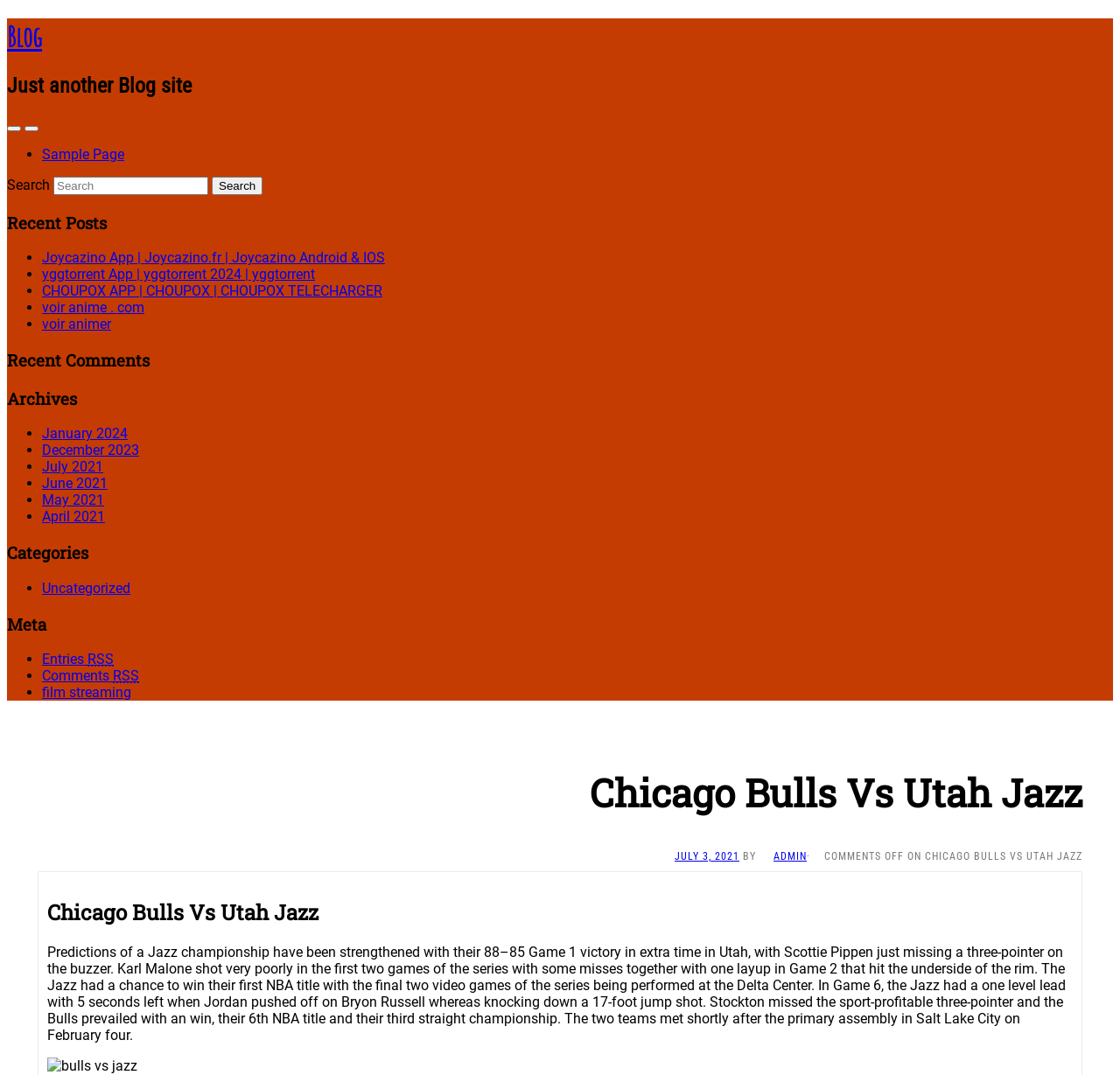Please provide a comprehensive answer to the question below using the information from the image: What is the main topic of the article?

The main topic of the article can be determined by reading the heading elements and the static text content. The heading elements say 'Chicago Bulls Vs Utah Jazz', and the static text content discusses the game between the two teams, including the score and the players involved.